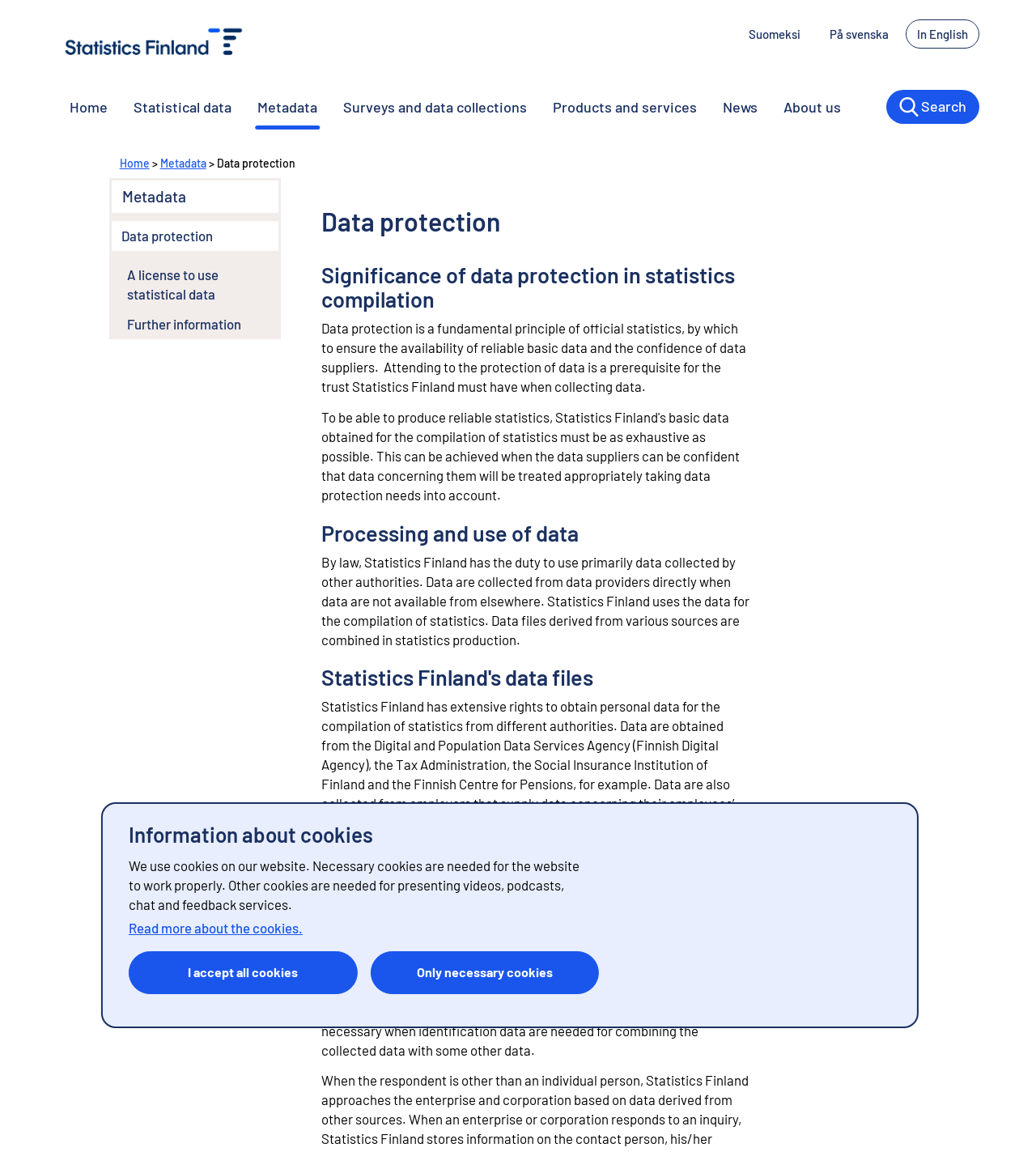Please find the bounding box coordinates in the format (top-left x, top-left y, bottom-right x, bottom-right y) for the given element description. Ensure the coordinates are floating point numbers between 0 and 1. Description: Read more about the cookies.

[0.124, 0.798, 0.292, 0.812]